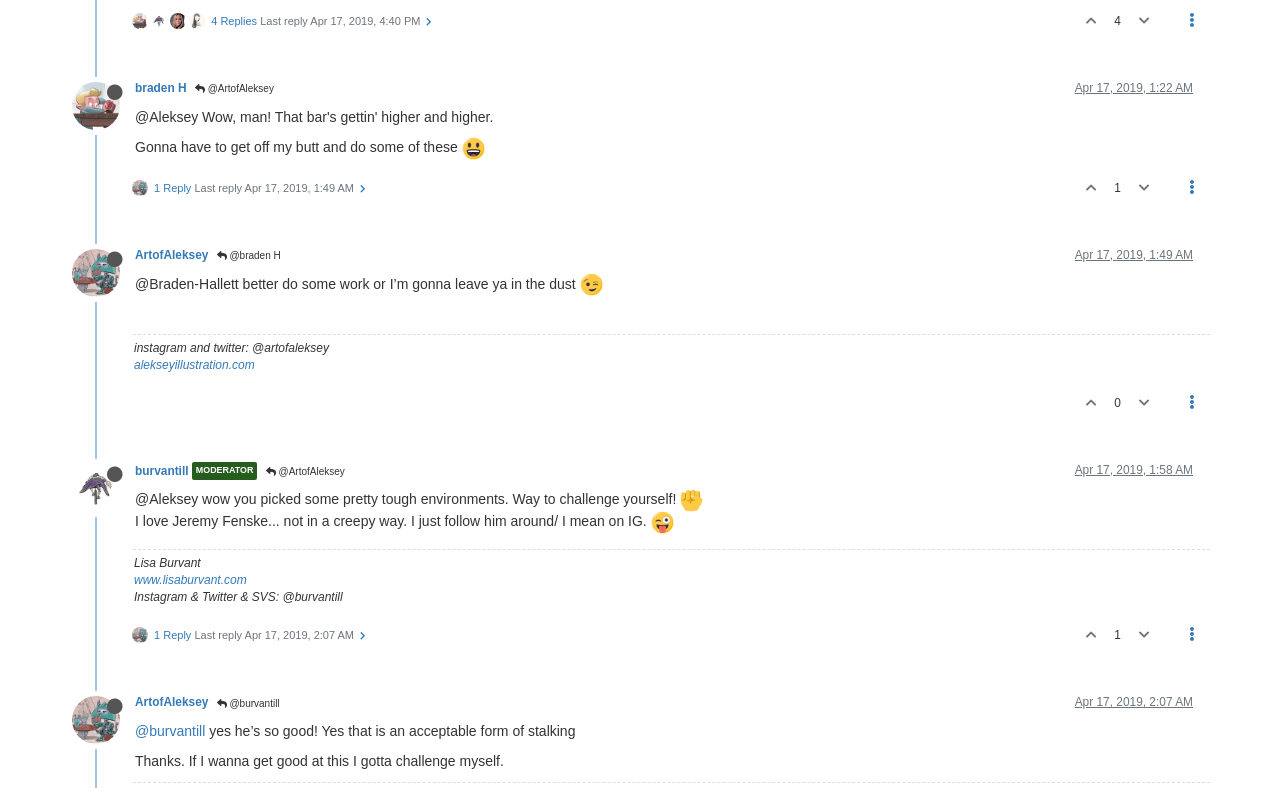Please locate the bounding box coordinates of the element that should be clicked to achieve the given instruction: "Reply to ArtofAleksey's post".

[0.103, 0.228, 0.288, 0.249]